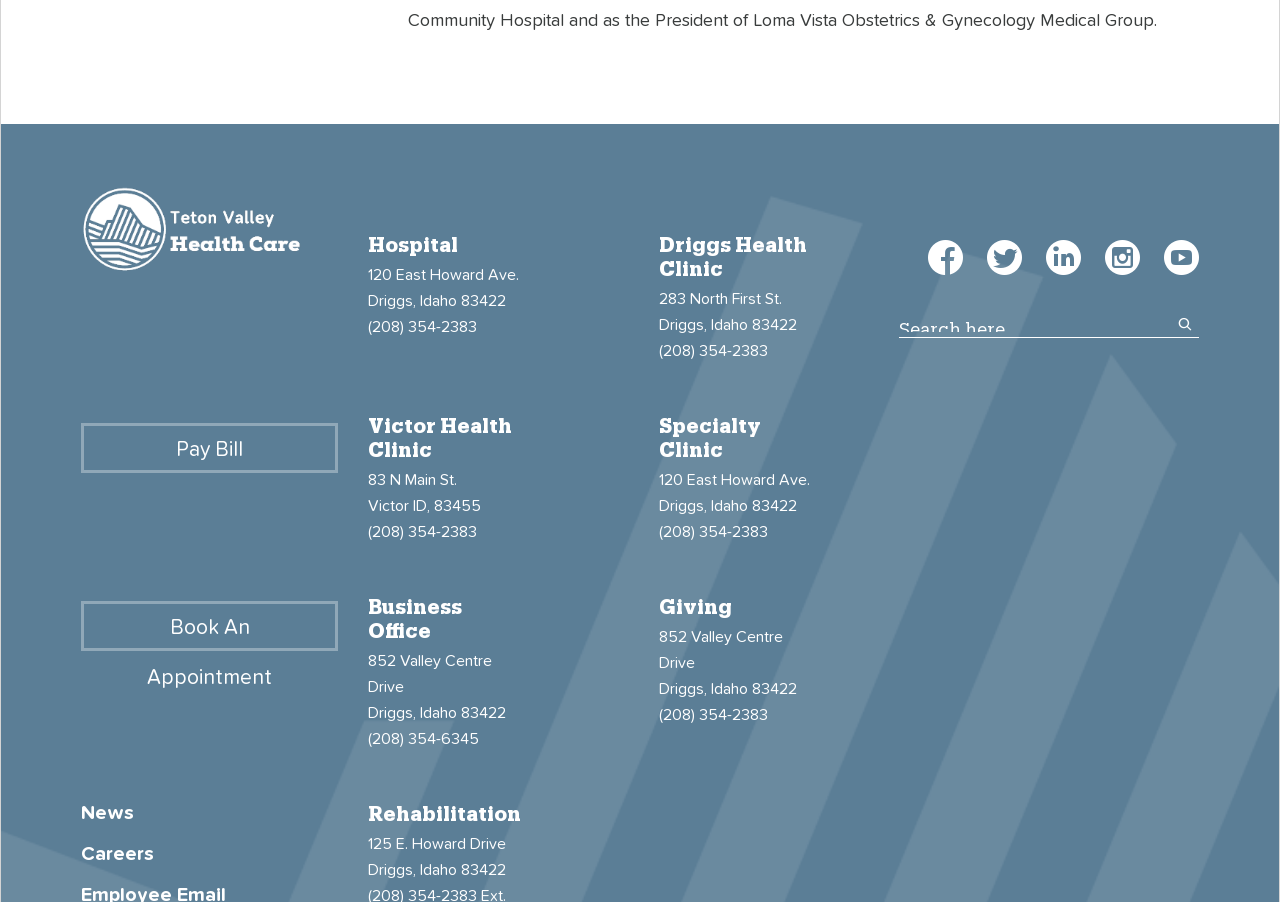Please find the bounding box coordinates for the clickable element needed to perform this instruction: "Click the 'Forgot Password?' link".

None